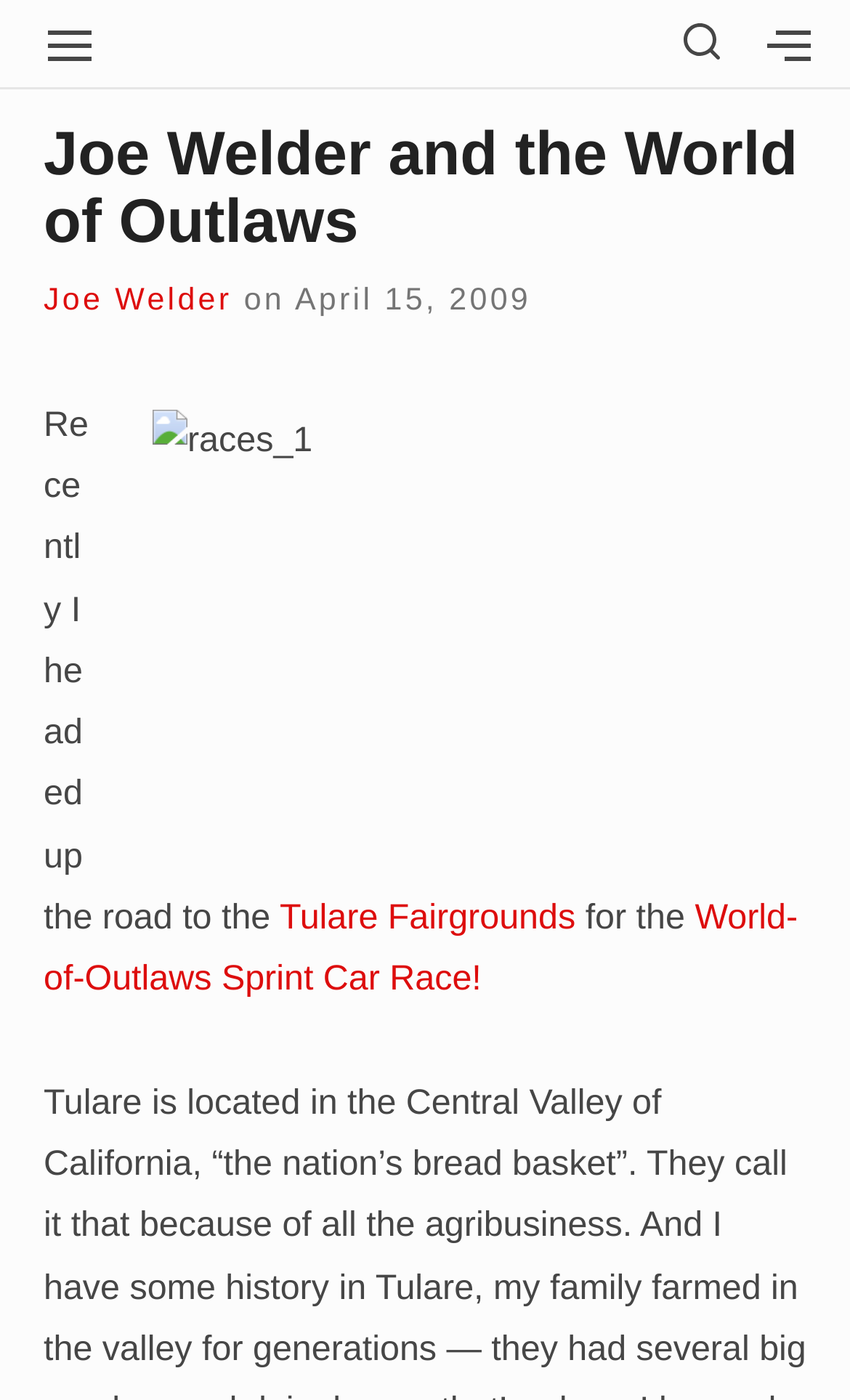What is the type of event described in the blog post?
Provide a detailed answer to the question, using the image to inform your response.

I found the answer by examining the text content of the webpage, specifically the sentence 'Recently I headed up the road to the Tulare Fairgrounds for the World-of-Outlaws Sprint Car Race!' which indicates that the event described in the blog post is a Sprint Car Race.